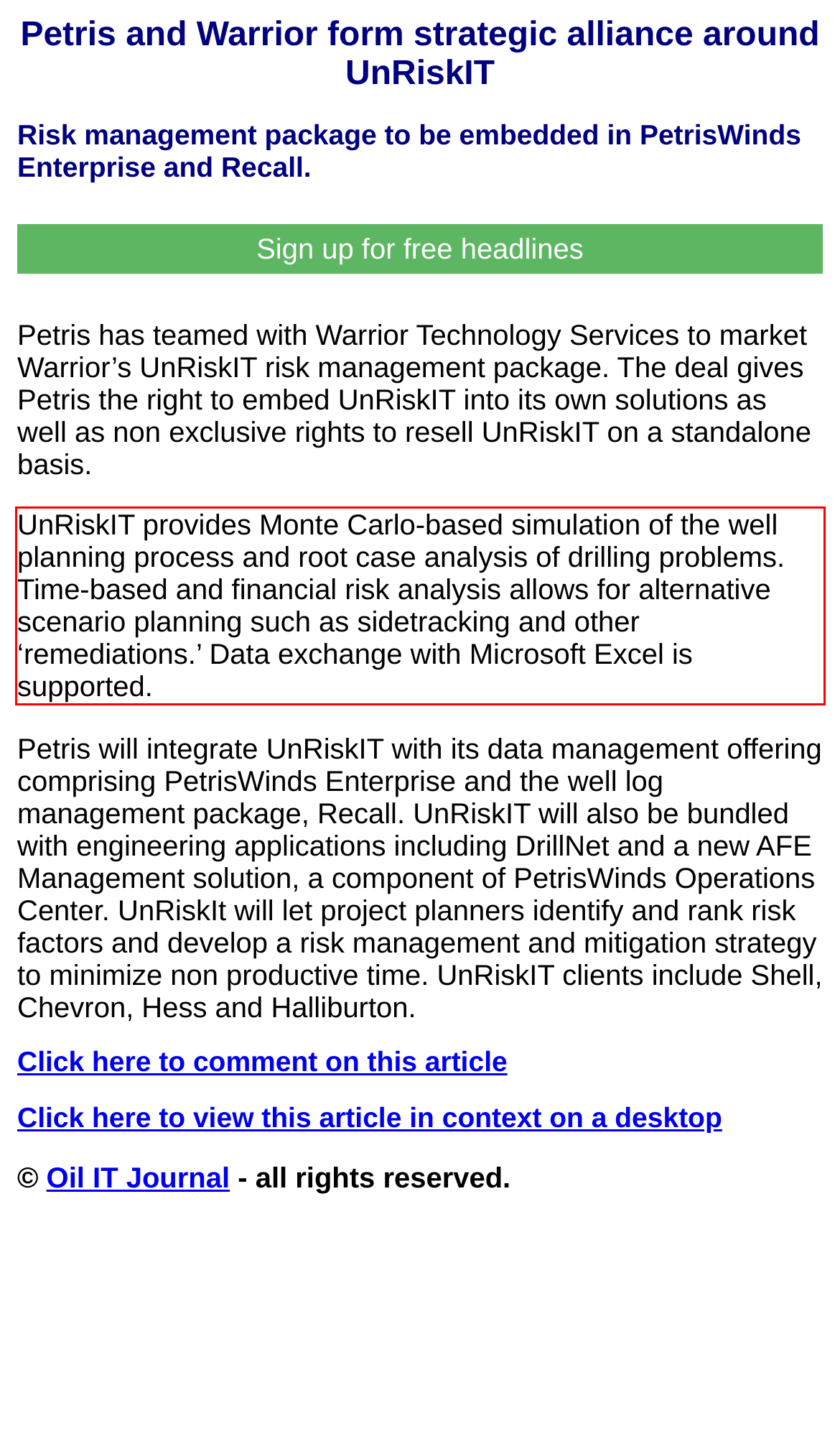You have a screenshot of a webpage, and there is a red bounding box around a UI element. Utilize OCR to extract the text within this red bounding box.

UnRiskIT provides Monte Carlo-based simulation of the well planning process and root case analysis of drilling problems. Time-based and financial risk analysis allows for alternative scenario planning such as sidetracking and other ‘remediations.’ Data exchange with Microsoft Excel is supported.